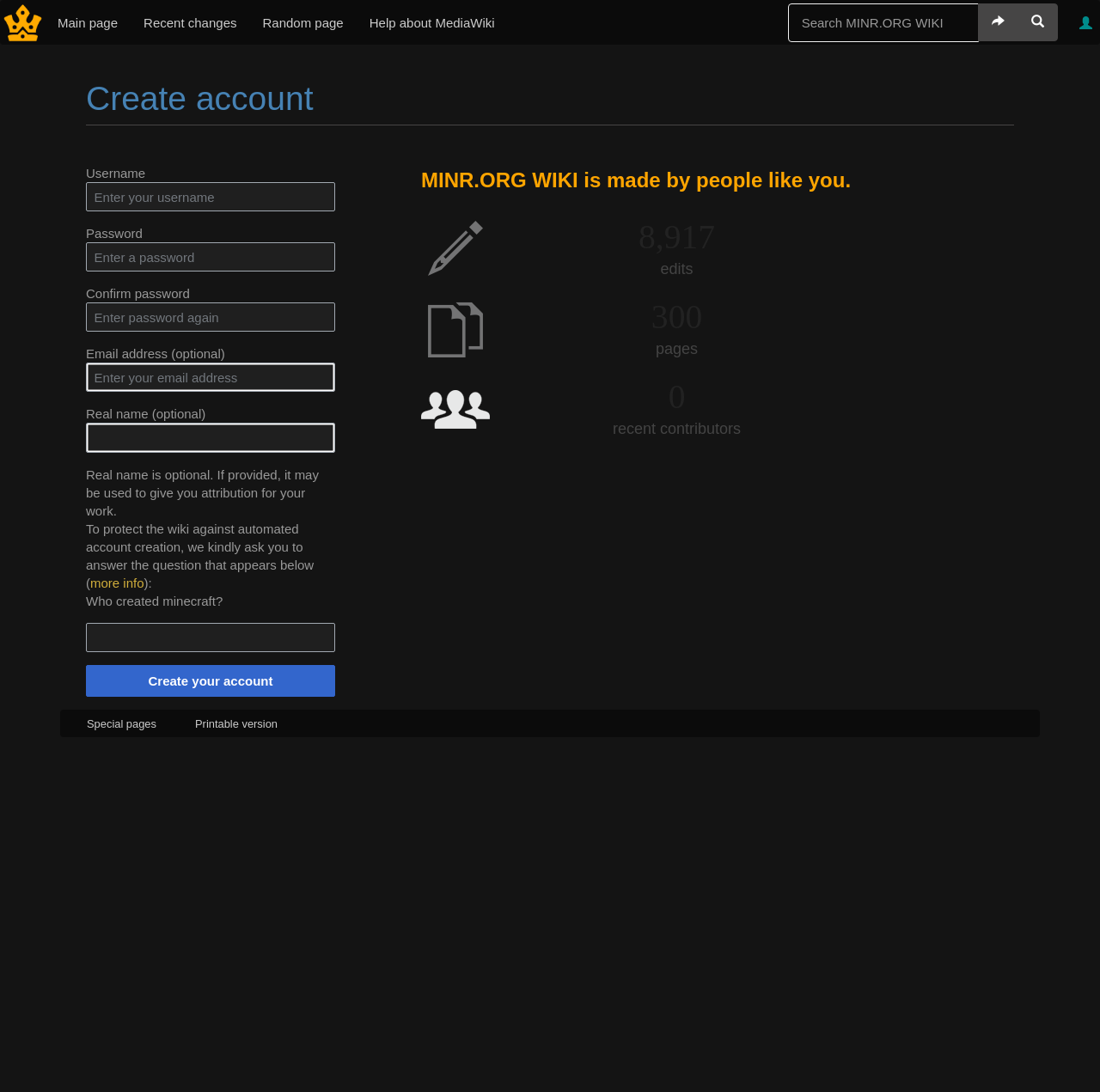Refer to the image and answer the question with as much detail as possible: What is the purpose of this webpage?

Based on the webpage's content, it appears to be a registration page for the MINR.ORG WIKI, where users can create an account by providing required information such as username, password, and email address.